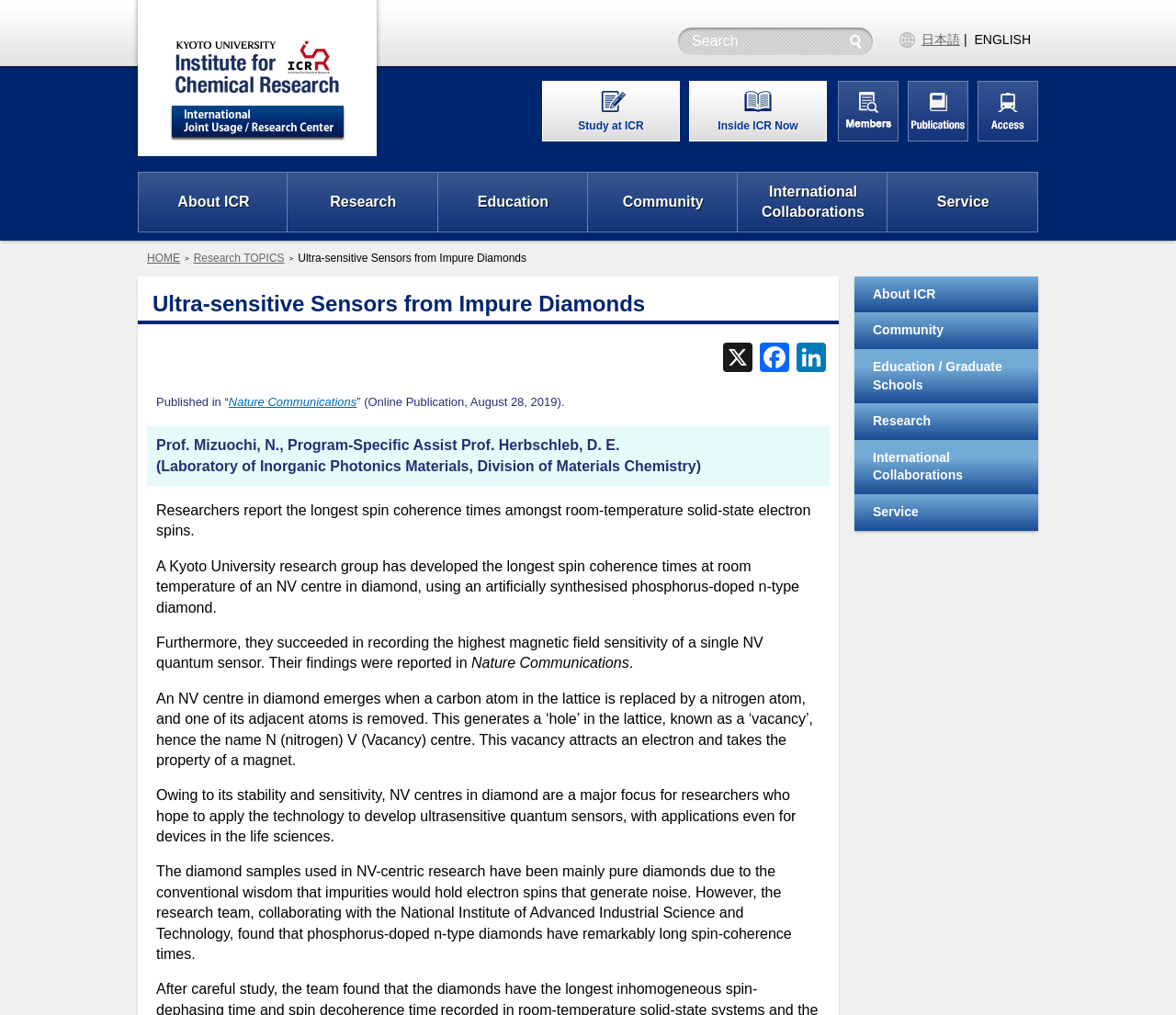Determine the bounding box of the UI component based on this description: "International Joint Usage Research Center". The bounding box coordinates should be four float values between 0 and 1, i.e., [left, top, right, bottom].

[0.144, 0.095, 0.293, 0.139]